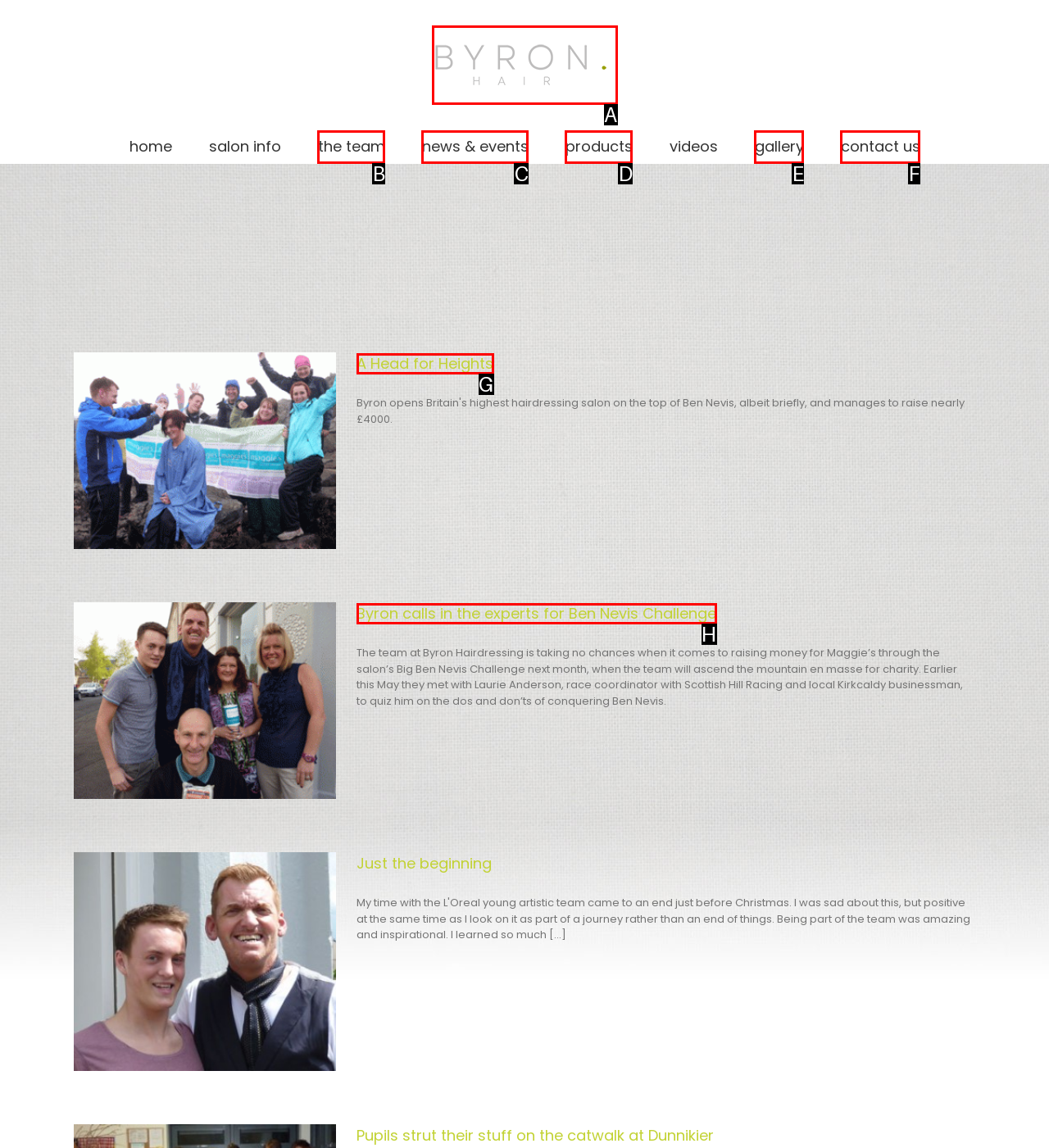Identify the HTML element that corresponds to the description: Boats For Sale
Provide the letter of the matching option from the given choices directly.

None